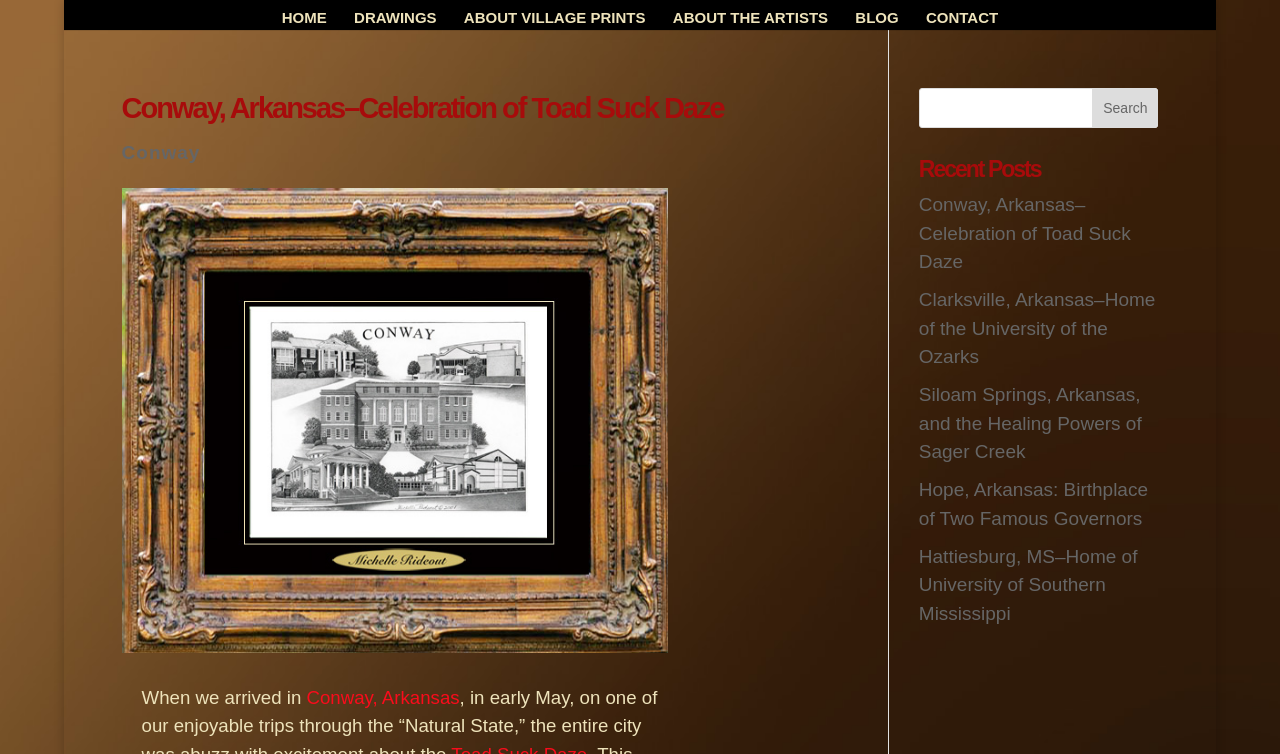Determine the bounding box coordinates of the clickable element necessary to fulfill the instruction: "view recent posts". Provide the coordinates as four float numbers within the 0 to 1 range, i.e., [left, top, right, bottom].

[0.718, 0.21, 0.905, 0.253]